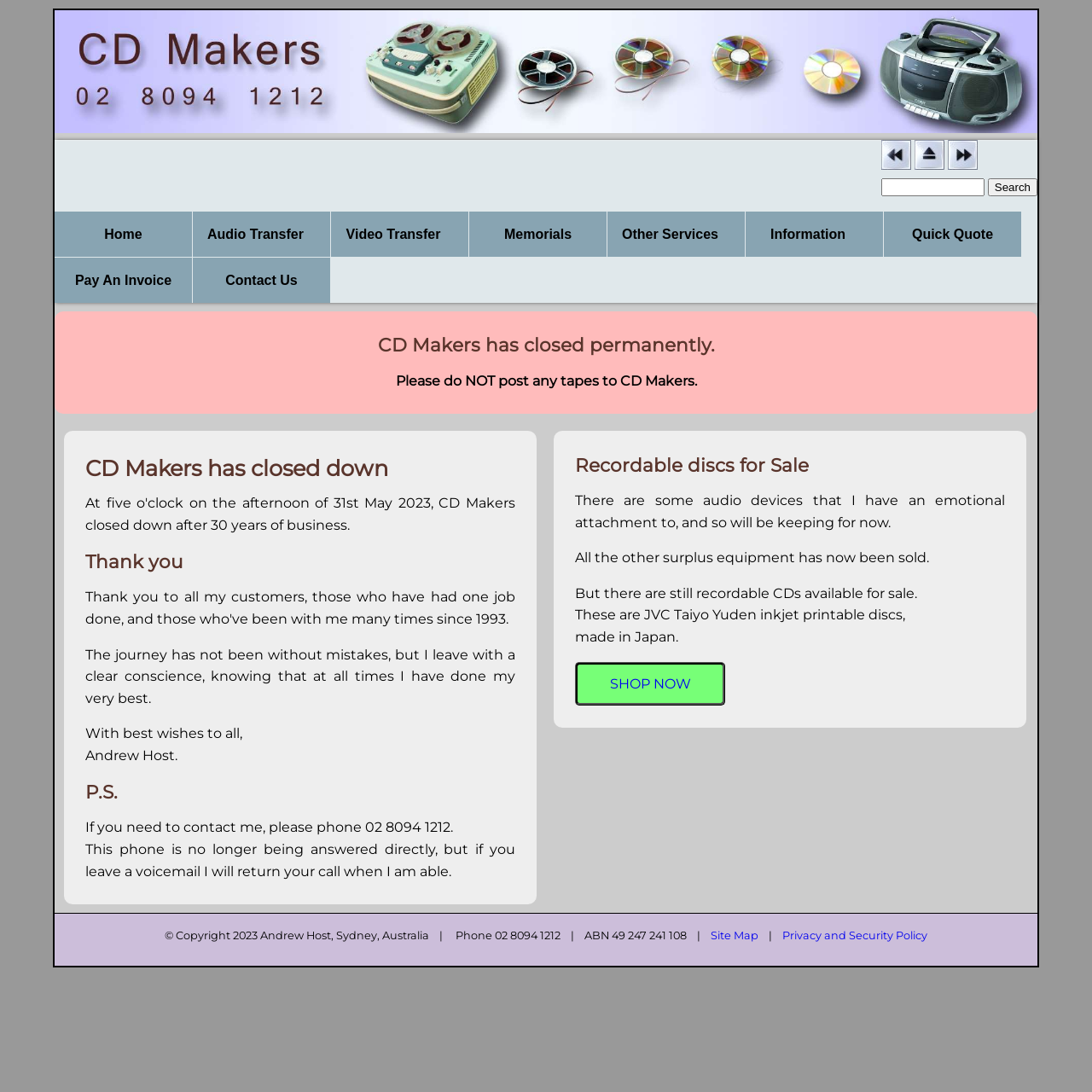Pinpoint the bounding box coordinates of the area that must be clicked to complete this instruction: "Read about Property Investment Articles".

None